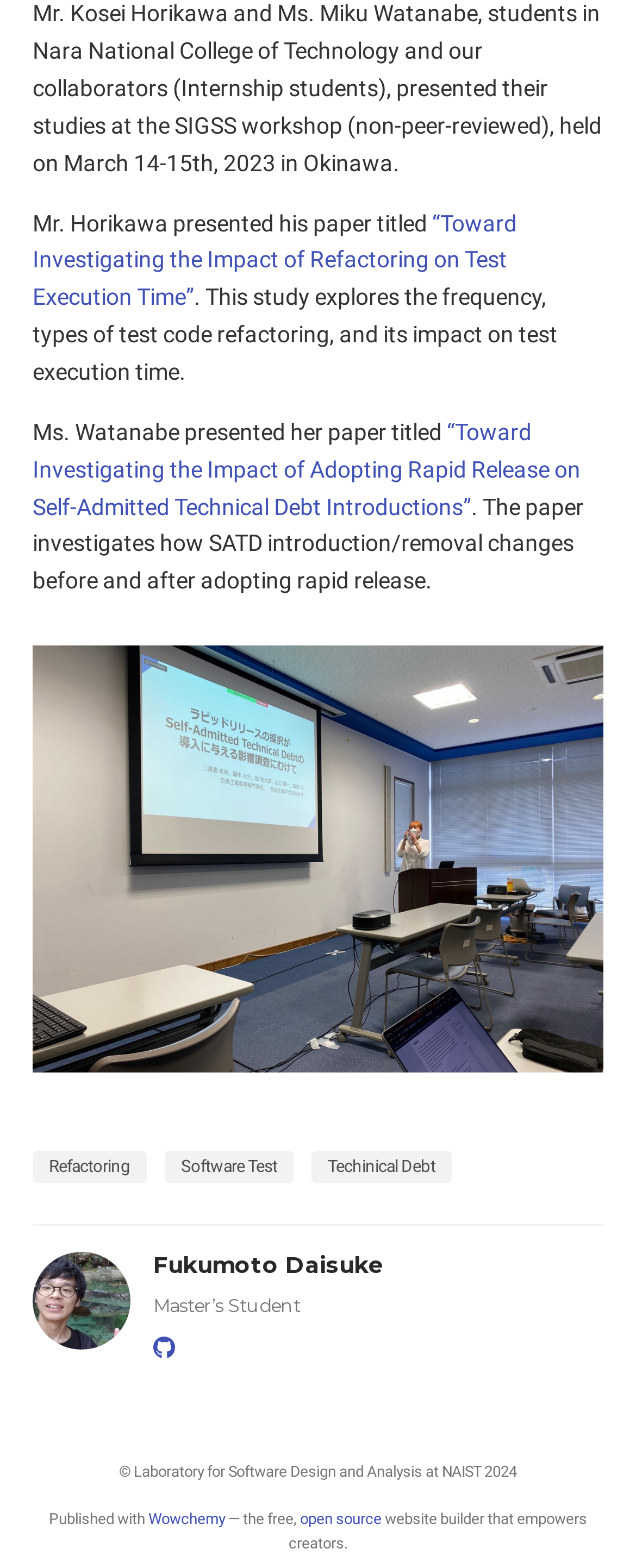Locate the bounding box coordinates of the clickable element to fulfill the following instruction: "Visit the website built with Wowchemy". Provide the coordinates as four float numbers between 0 and 1 in the format [left, top, right, bottom].

[0.233, 0.962, 0.354, 0.974]